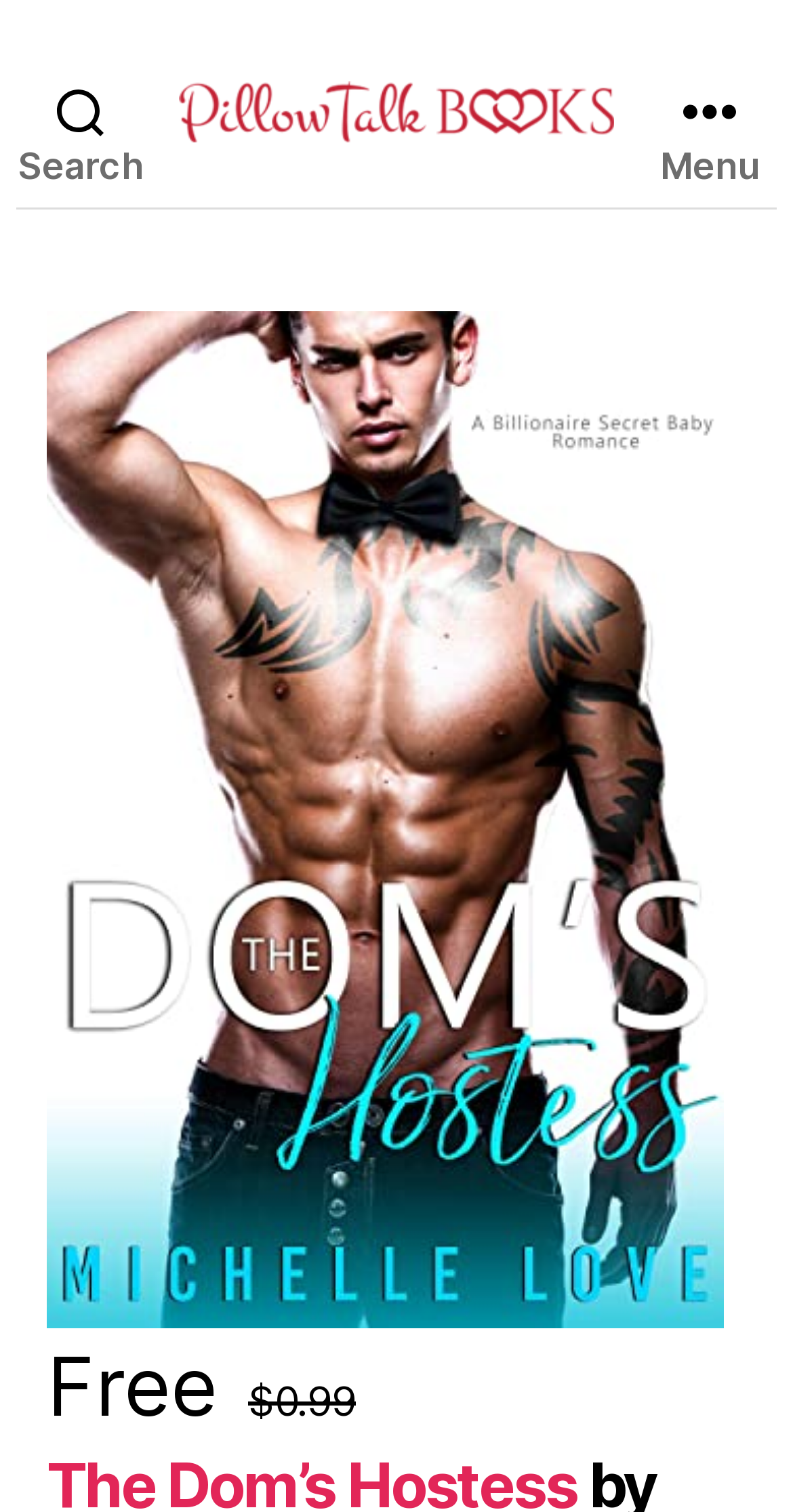What is the current status of the book?
Use the image to give a comprehensive and detailed response to the question.

I noticed a 'Free' label on the webpage, which implies that the book is currently free to access or download.